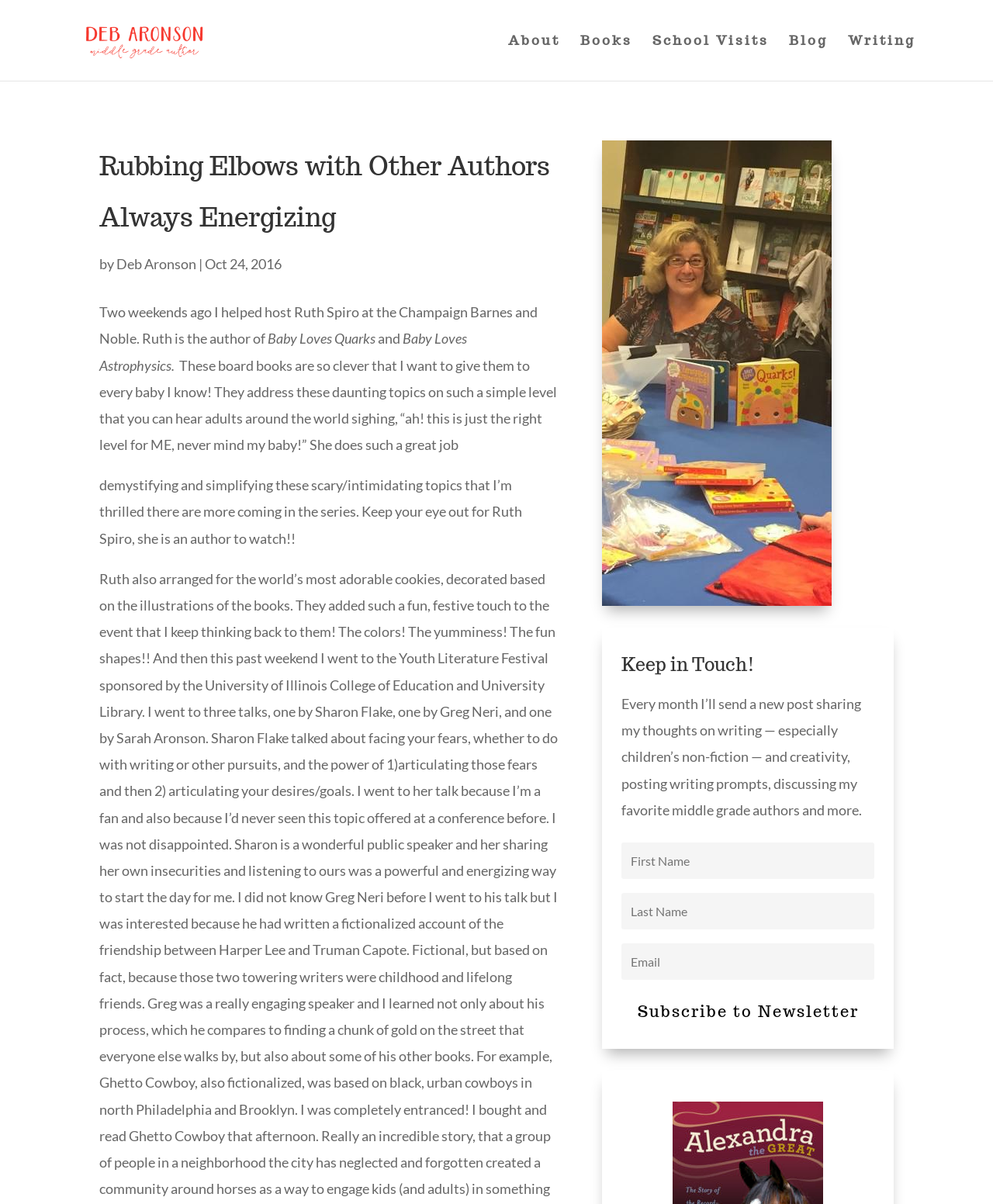Find the bounding box coordinates of the clickable element required to execute the following instruction: "Read the blog". Provide the coordinates as four float numbers between 0 and 1, i.e., [left, top, right, bottom].

[0.795, 0.029, 0.834, 0.067]